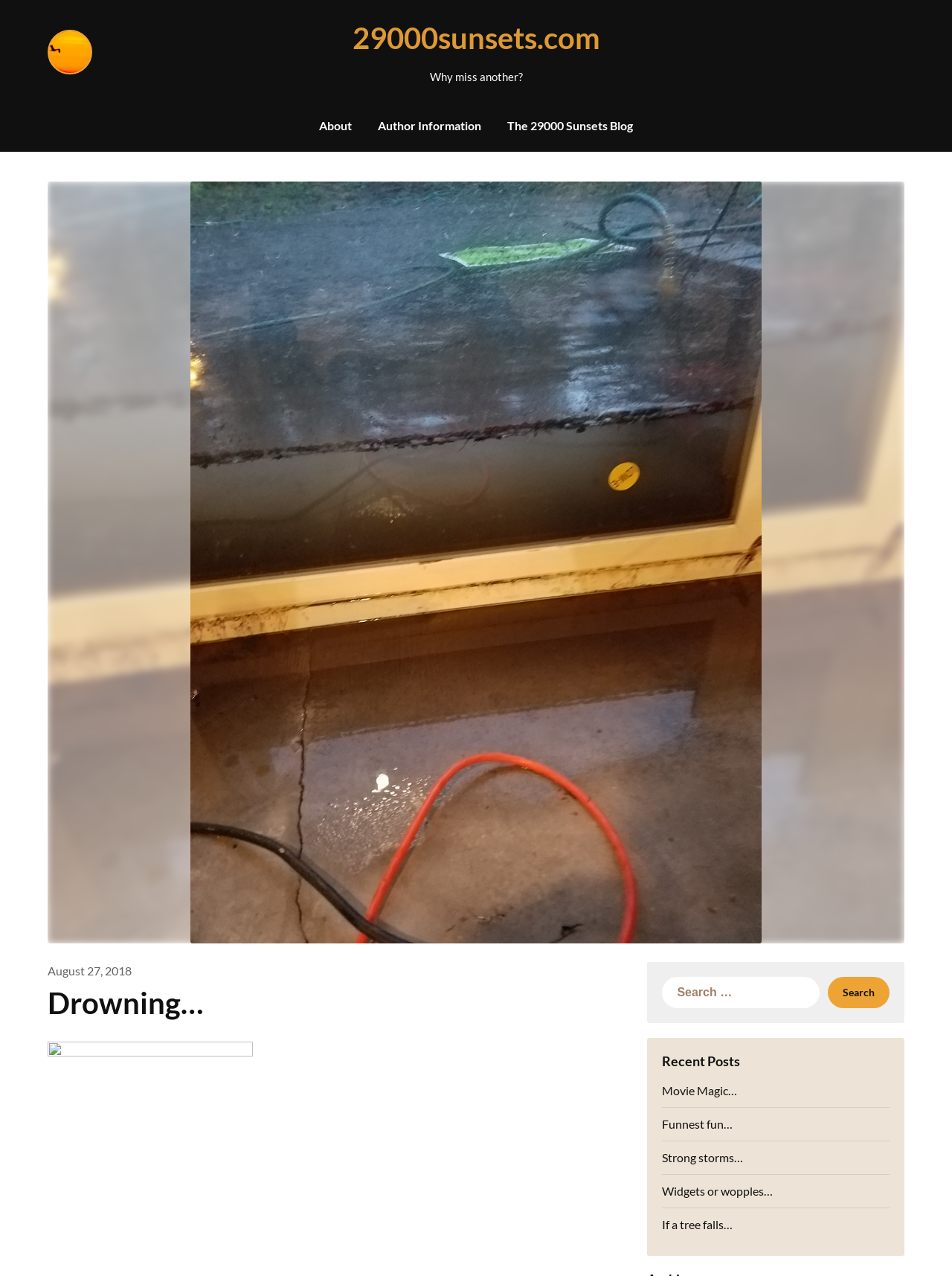Please identify the bounding box coordinates of the element that needs to be clicked to execute the following command: "read the blog post 'Movie Magic…'". Provide the bounding box using four float numbers between 0 and 1, formatted as [left, top, right, bottom].

[0.696, 0.849, 0.775, 0.86]